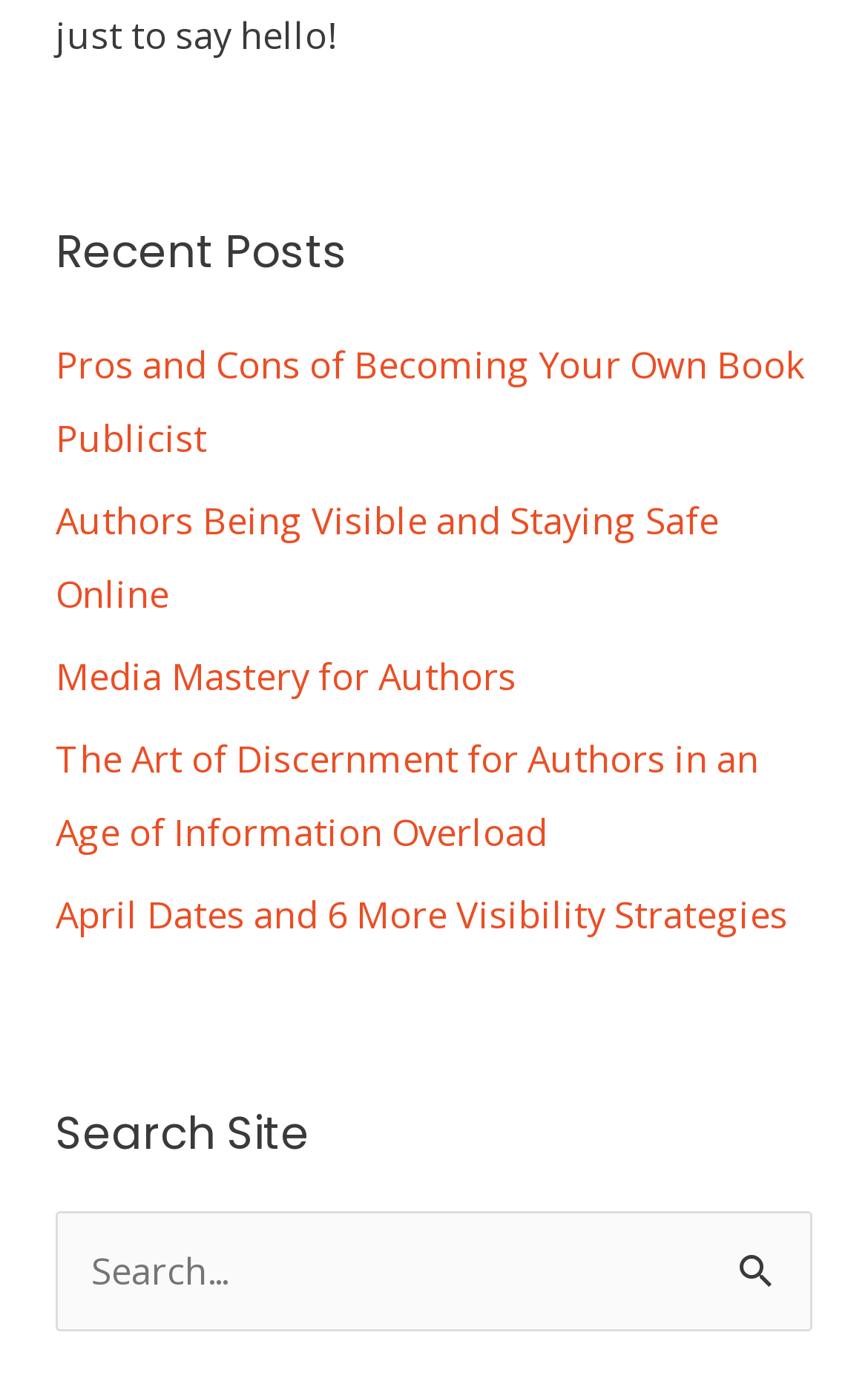What is the last recent post about?
Carefully examine the image and provide a detailed answer to the question.

I looked at the list of recent posts and found the last one, which is 'April Dates and 6 More Visibility Strategies'. This is the title of the last link under the 'Recent Posts' heading.